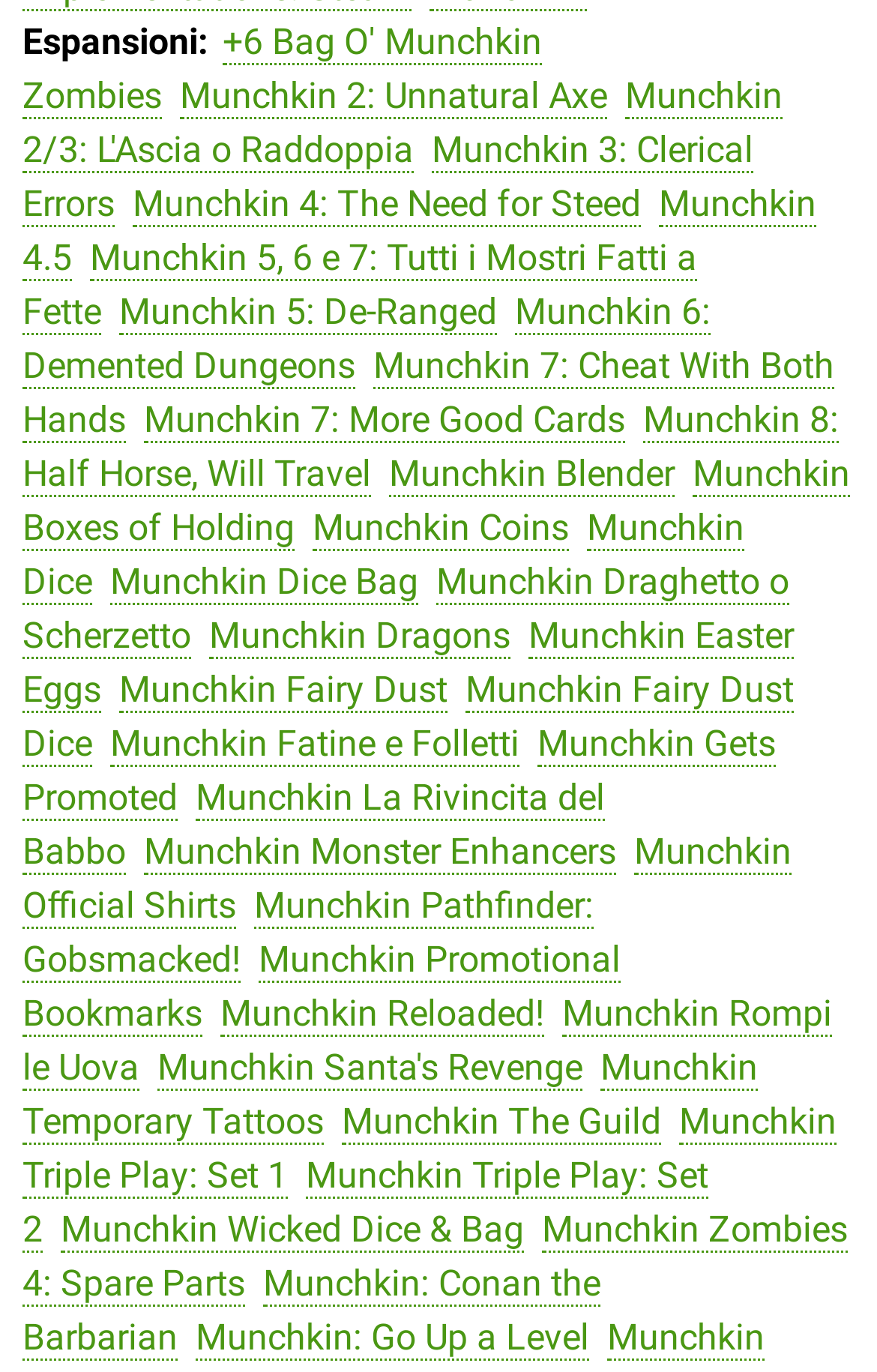Please provide a one-word or short phrase answer to the question:
Is there a Munchkin product with 'Conan' in the title?

Yes